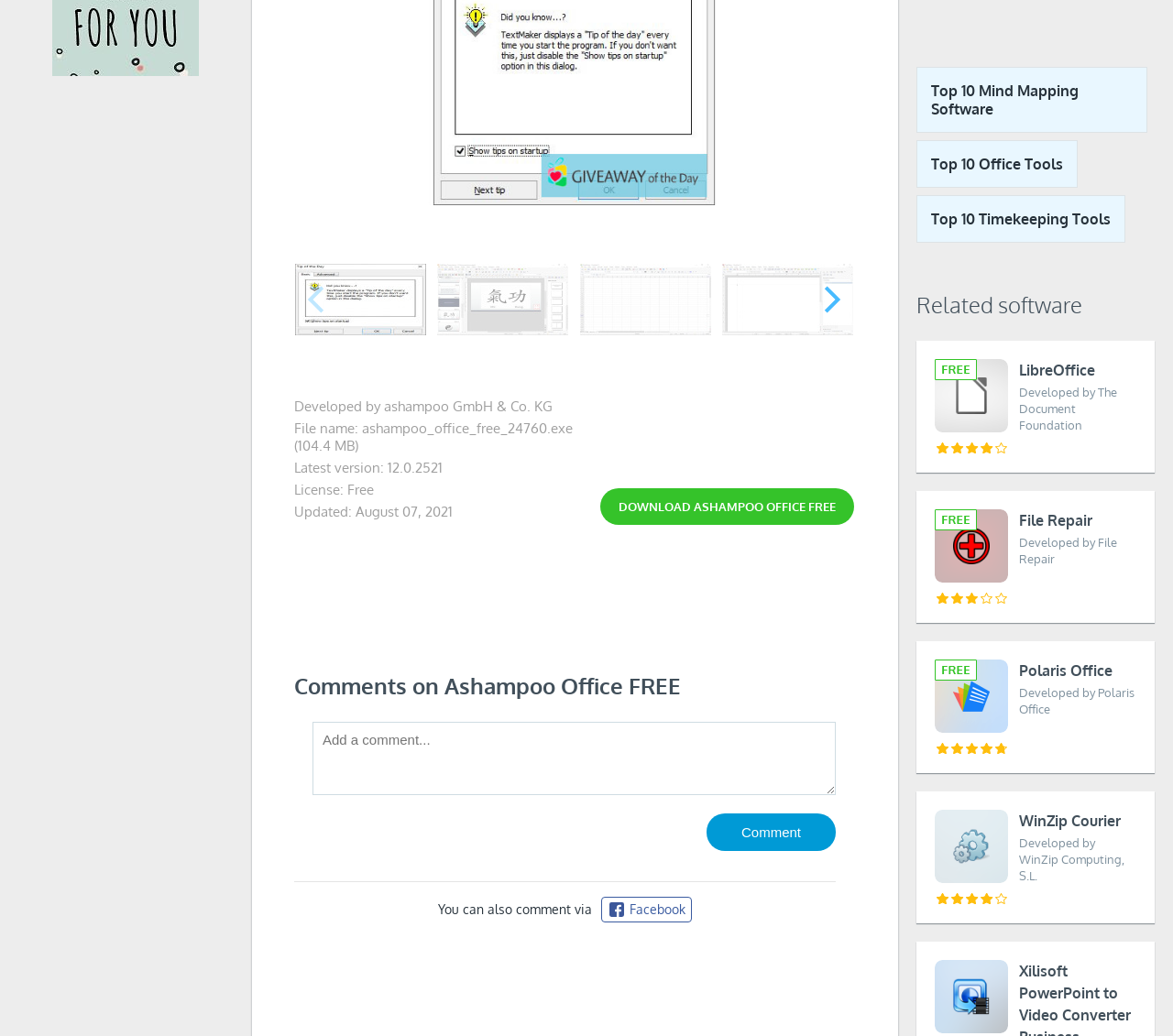Given the element description, predict the bounding box coordinates in the format (top-left x, top-left y, bottom-right x, bottom-right y), using floating point numbers between 0 and 1: aria-label="Next slide"

[0.699, 0.269, 0.72, 0.308]